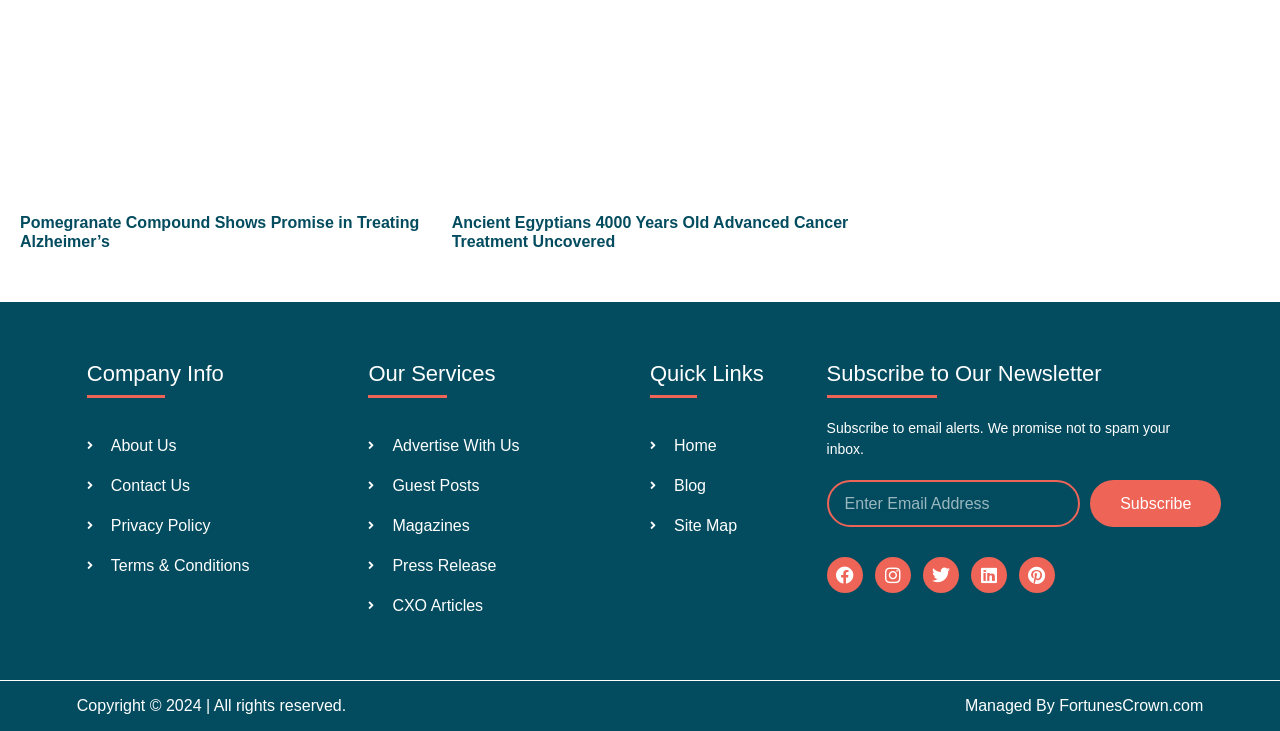Please identify the bounding box coordinates of the clickable area that will fulfill the following instruction: "Follow on Facebook". The coordinates should be in the format of four float numbers between 0 and 1, i.e., [left, top, right, bottom].

[0.646, 0.763, 0.674, 0.812]